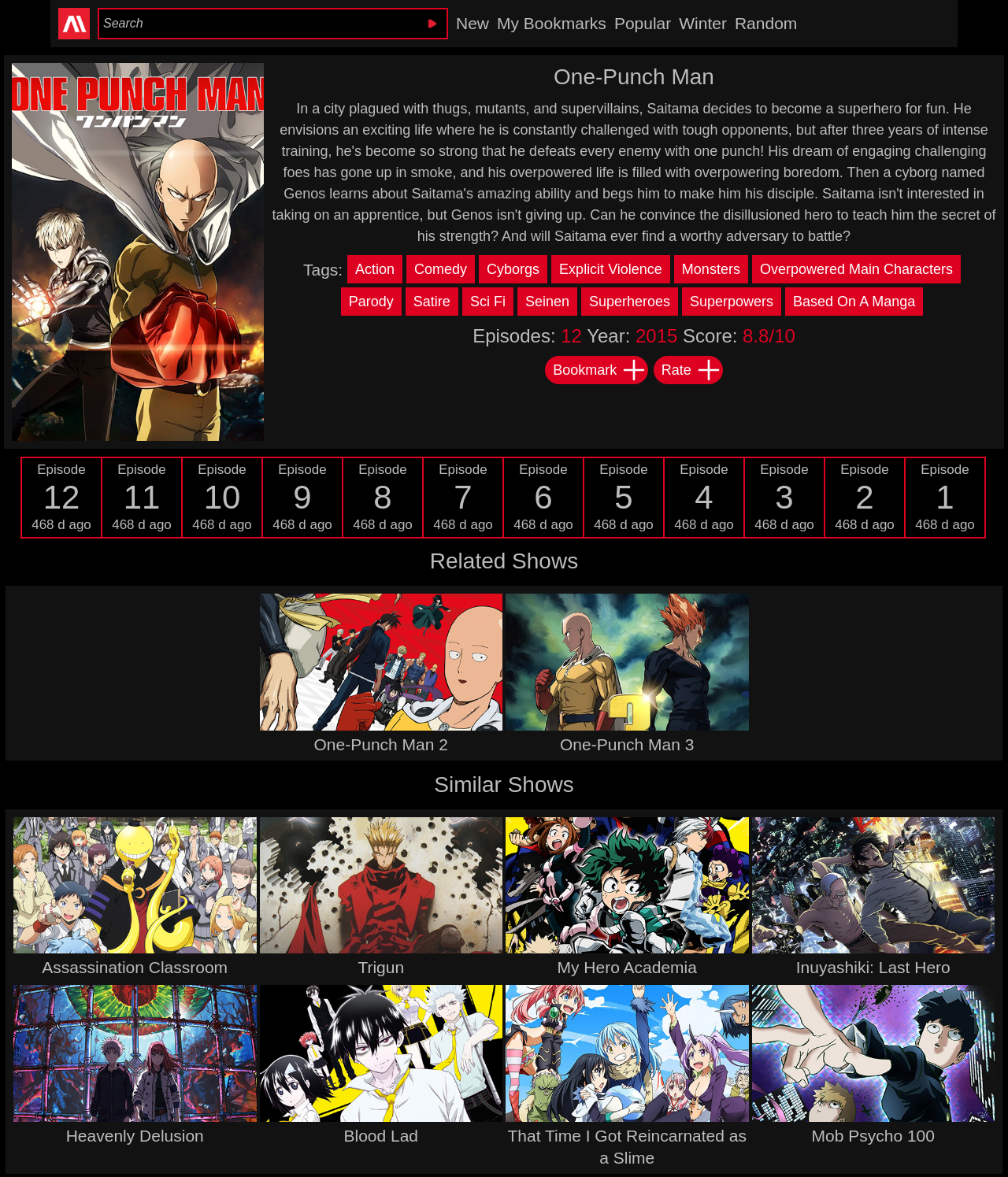Find the bounding box coordinates for the HTML element specified by: "My Hero Academia".

[0.553, 0.814, 0.691, 0.829]